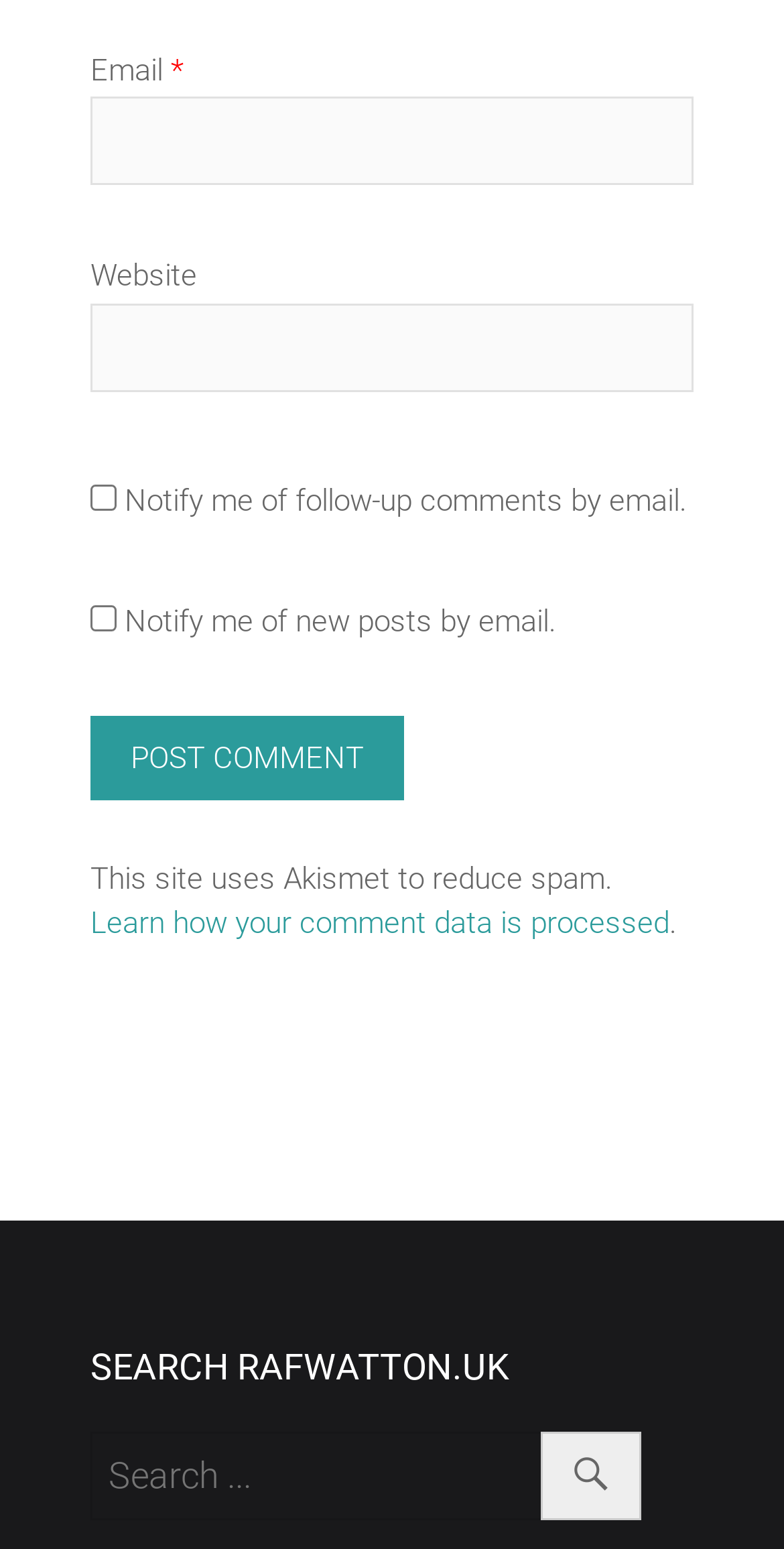What is the purpose of the link at the bottom?
Use the screenshot to answer the question with a single word or phrase.

Learn about comment data